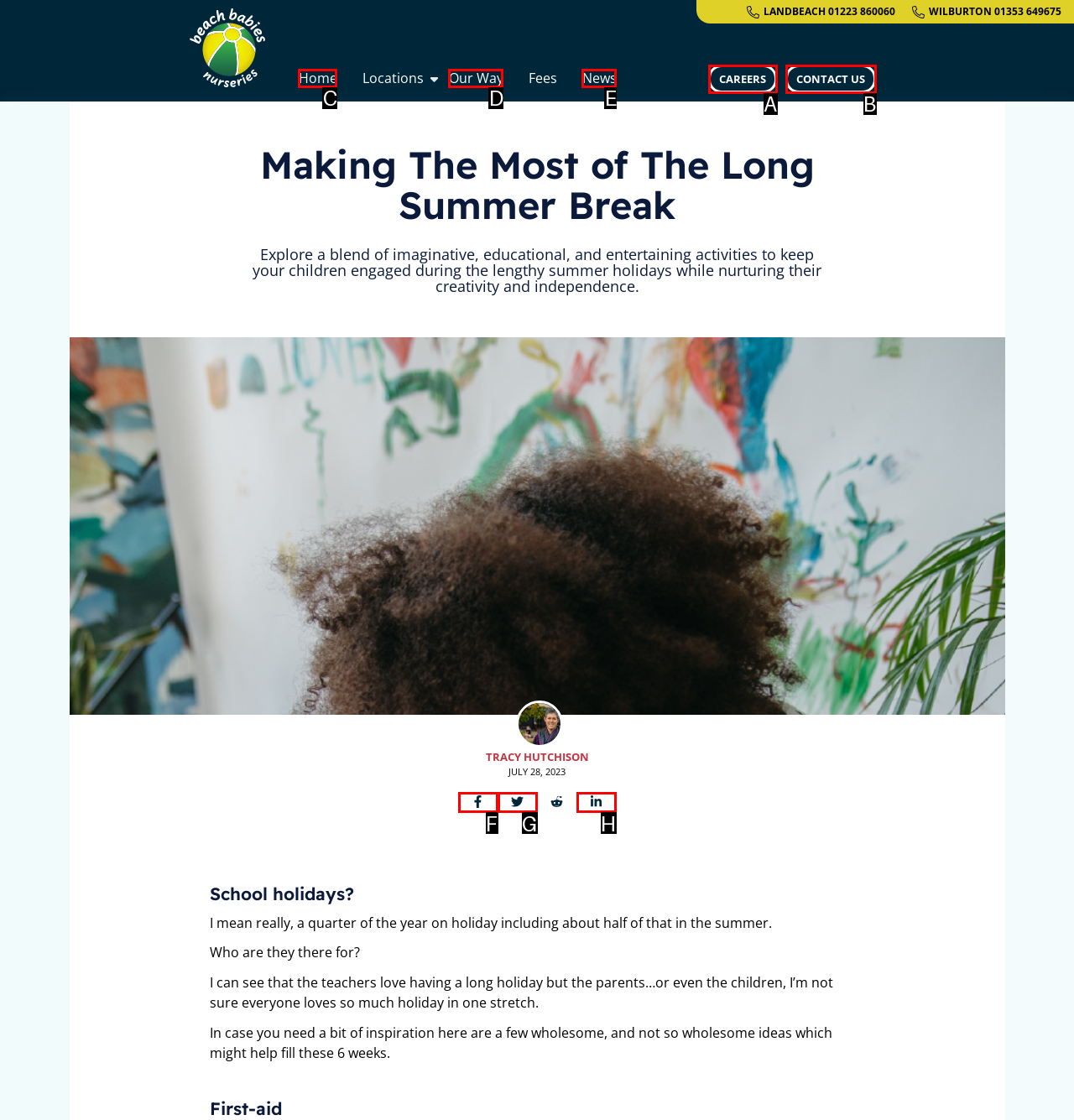From the given choices, indicate the option that best matches: Contact us
State the letter of the chosen option directly.

B